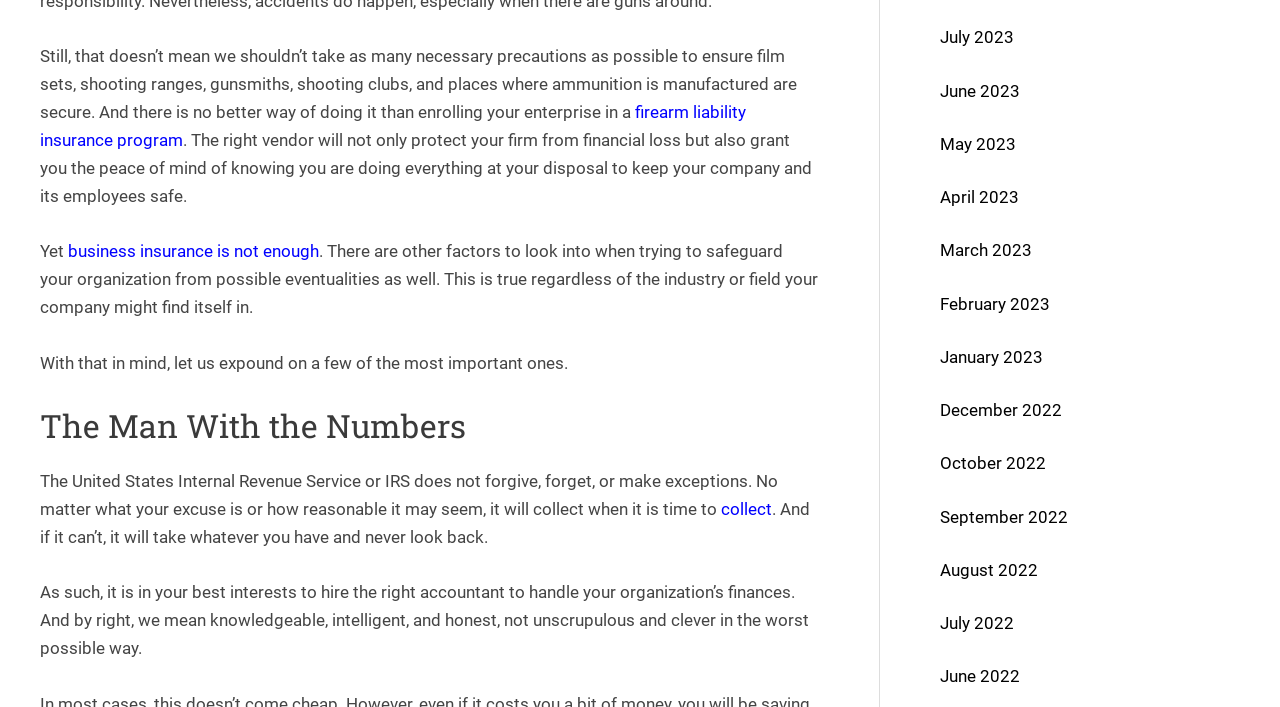What is the role of the IRS?
Use the image to give a comprehensive and detailed response to the question.

The webpage mentions 'The United States Internal Revenue Service or IRS does not forgive, forget, or make exceptions. No matter what your excuse is or how reasonable it may seem, it will collect when it is time to collect.' This implies that the IRS is responsible for collecting taxes, and it will do so without exception.